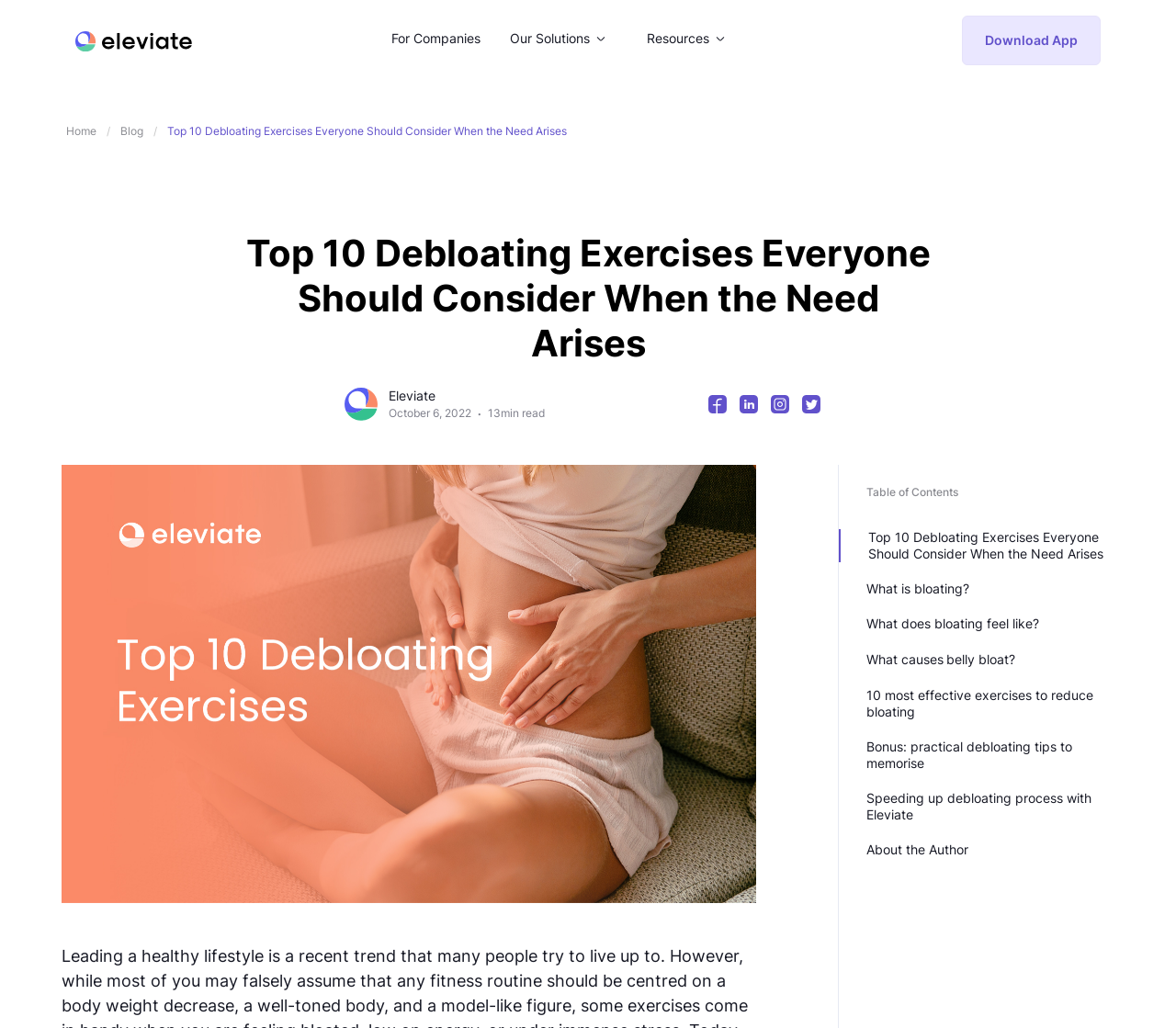Identify the bounding box coordinates for the region of the element that should be clicked to carry out the instruction: "Click the logo". The bounding box coordinates should be four float numbers between 0 and 1, i.e., [left, top, right, bottom].

[0.064, 0.028, 0.166, 0.051]